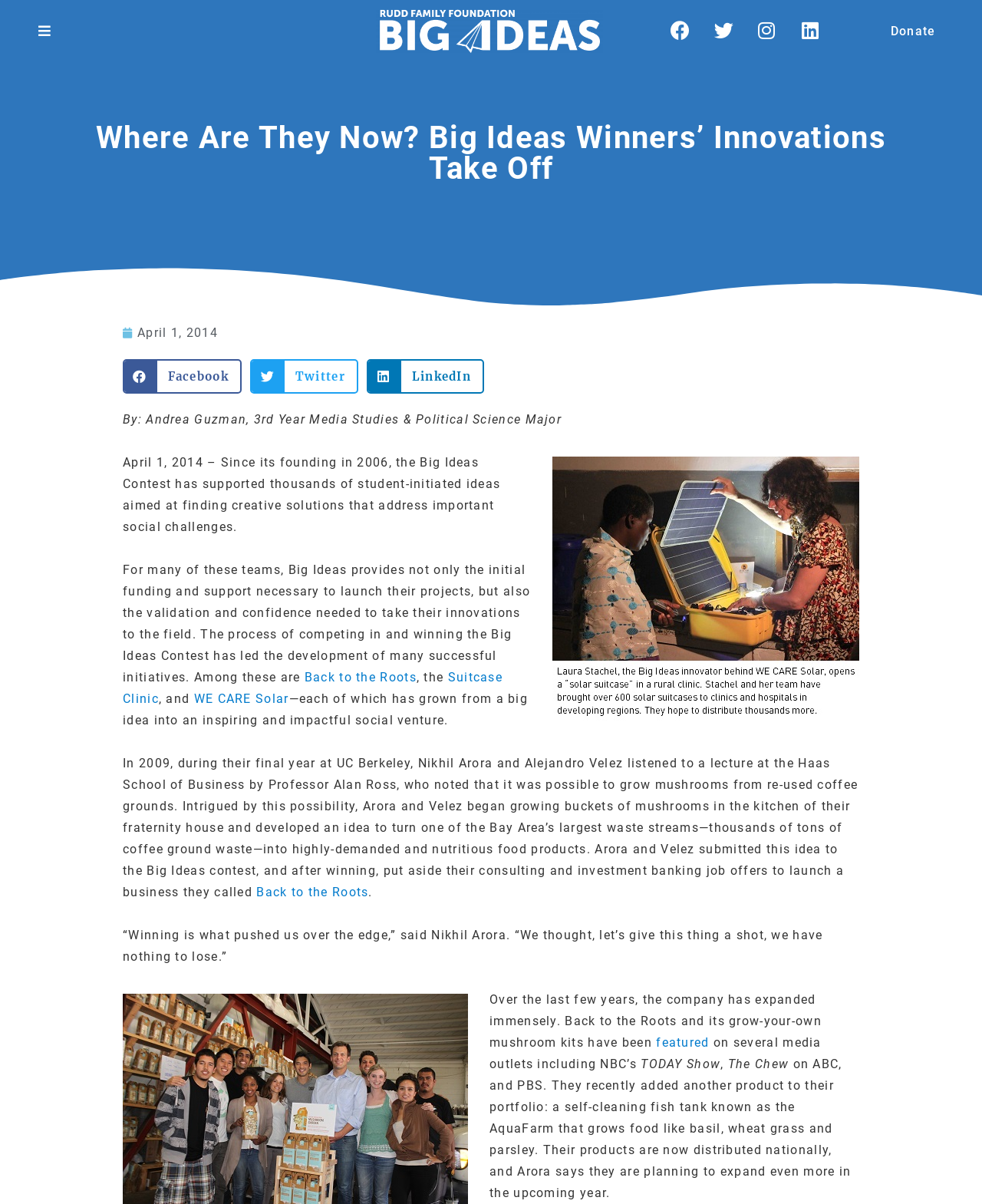Explain the contents of the webpage comprehensively.

The webpage is about the Big Ideas Contest, showcasing the success stories of its winners. At the top, there are several social media links, including Facebook, Twitter, Instagram, and LinkedIn, followed by a "Donate" button. Below these, there is a heading that reads "Where Are They Now? Big Ideas Winners’ Innovations Take Off". 

On the left side, there is a section with the date "April 1, 2014" and the author's name, Andrea Guzman, a 3rd-year Media Studies and Political Science Major. Below this, there is a paragraph of text describing the Big Ideas Contest and its impact on student-initiated projects.

To the right of this text, there is an image with a caption "WE CARE w caption 2". Below the image, there are several paragraphs of text that describe the success stories of Big Ideas winners, including Back to the Roots, Suitcase Clinic, and WE CARE Solar. These paragraphs are interspersed with links to these organizations.

The webpage also features a story about Nikhil Arora and Alejandro Velez, who won the Big Ideas contest in 2009 and went on to launch a business called Back to the Roots. The story describes how they developed their idea to turn coffee ground waste into nutritious food products and how winning the contest gave them the confidence to pursue their business. The story also mentions that their company has been featured on several media outlets, including NBC's TODAY Show, The Chew on ABC, and PBS.